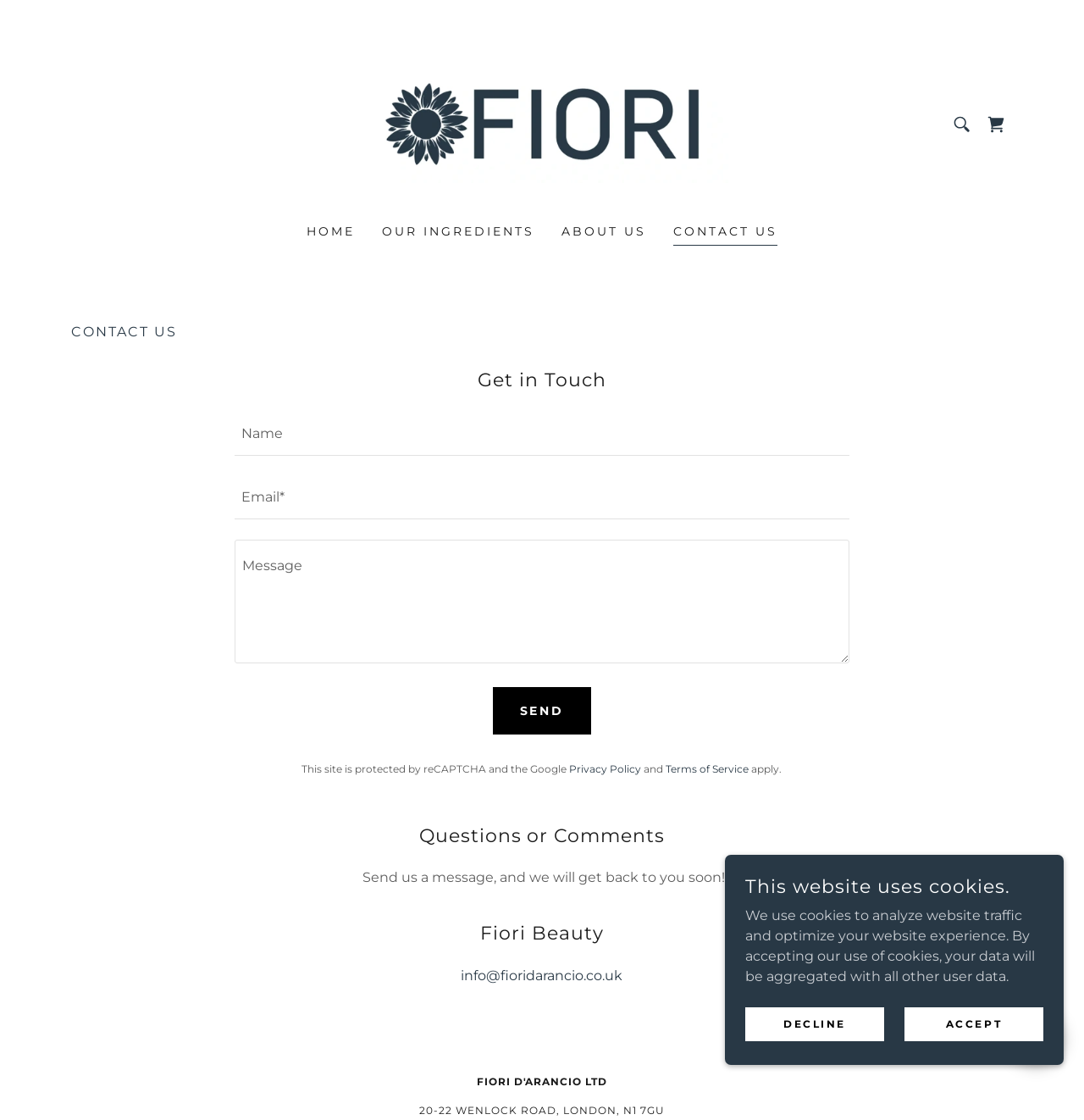Specify the bounding box coordinates of the area to click in order to follow the given instruction: "Click the CONTACT US link."

[0.621, 0.197, 0.717, 0.219]